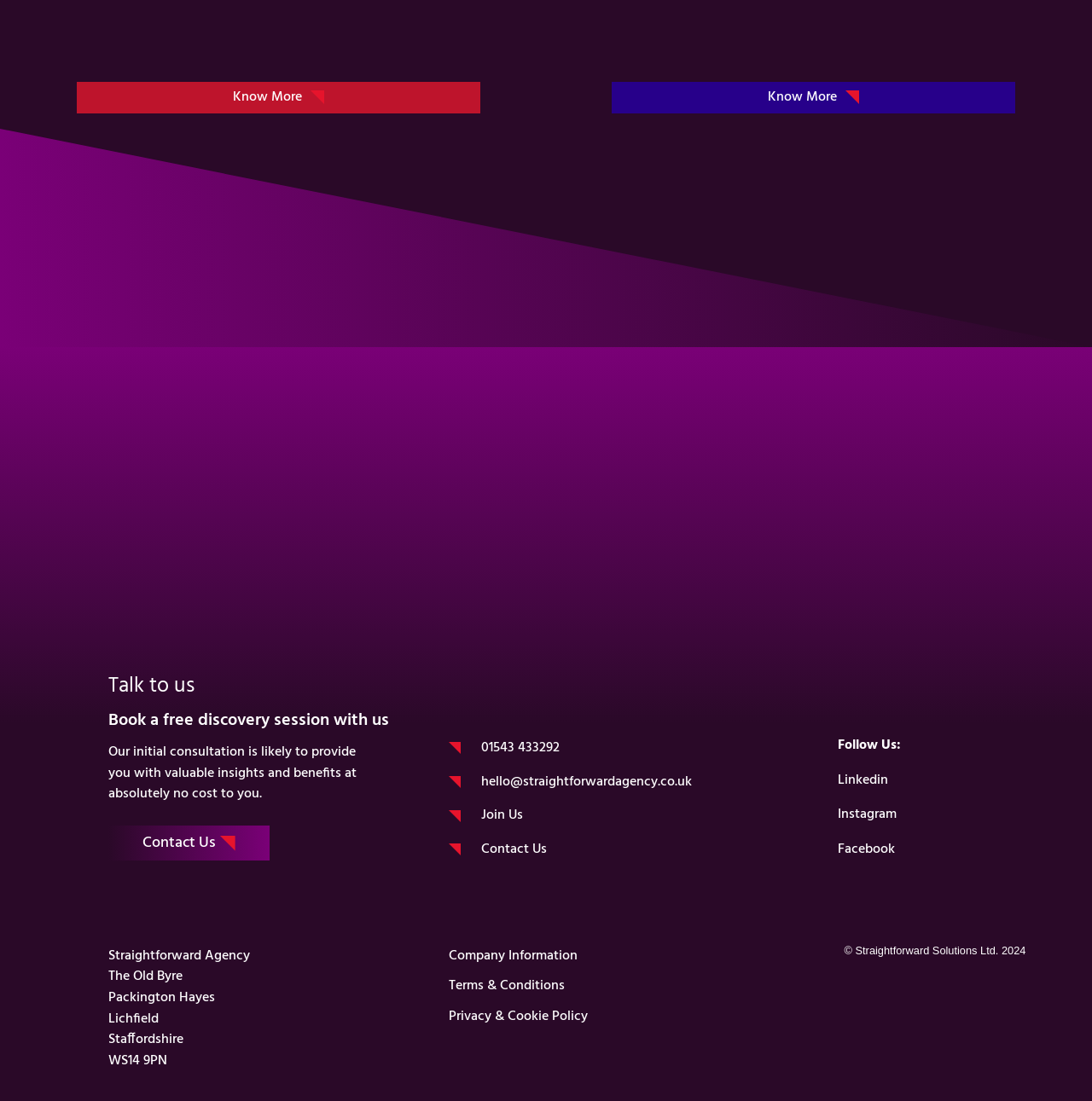Provide a short answer using a single word or phrase for the following question: 
What social media platforms can you follow the company on?

Linkedin, Instagram, Facebook